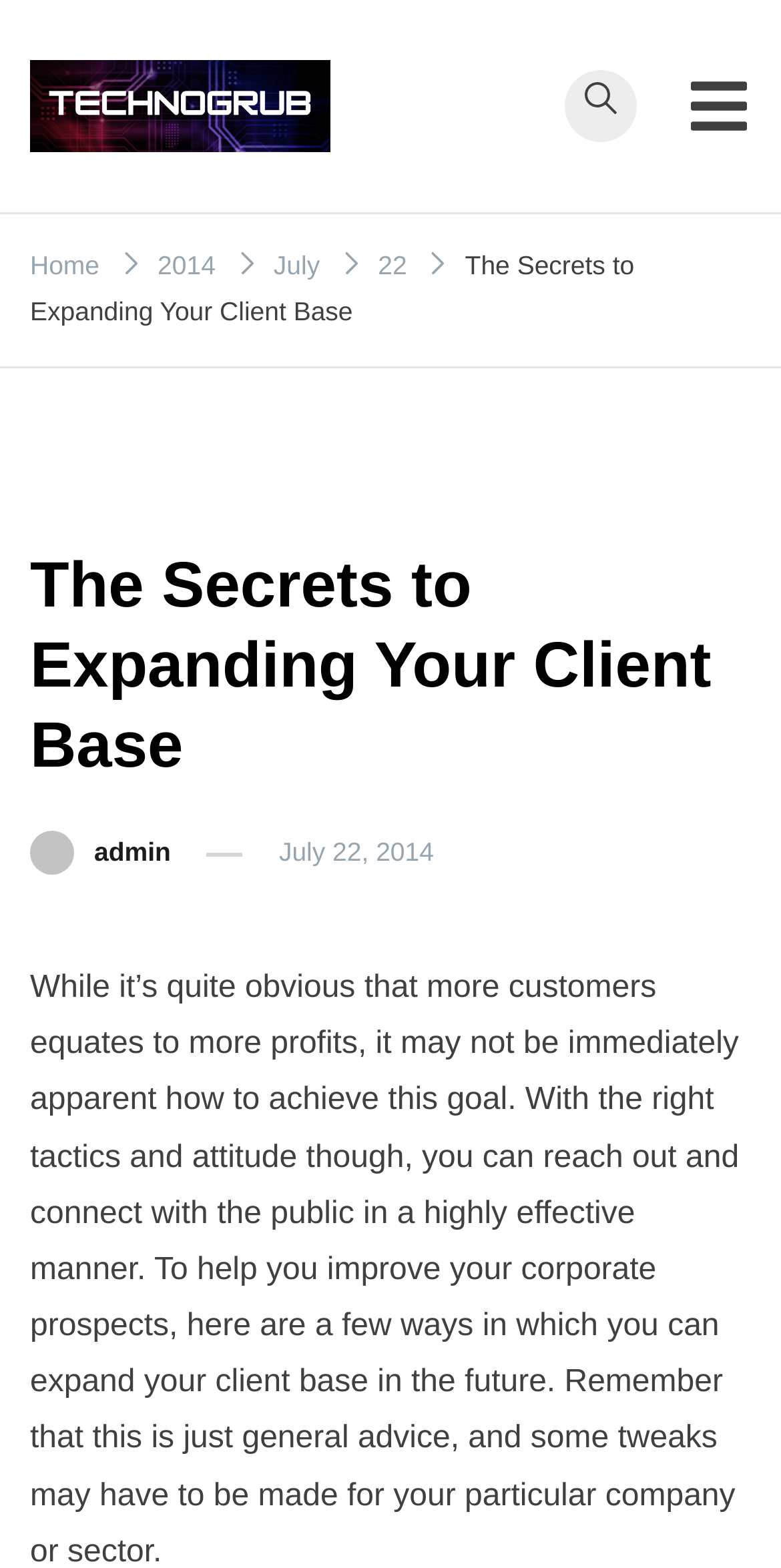Please locate the bounding box coordinates of the region I need to click to follow this instruction: "go to home page".

[0.038, 0.16, 0.127, 0.179]